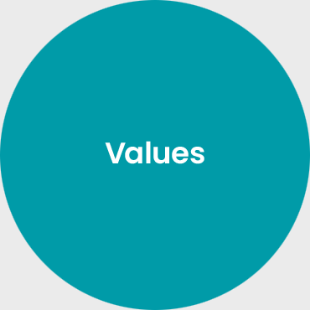Explain in detail what you see in the image.

The image features a circular graphic prominently displaying the word "Values" in bold, white typography. The background of the circle is a bright turquoise, creating a striking contrast that emphasizes the text. This design choice effectively communicates the importance of values within the context it is presented, possibly relating to a brand, organization, or concept. The overall clean and modern aesthetic suggests a focus on clarity and significance, reinforcing the idea that values play a foundational role in the entity being represented.